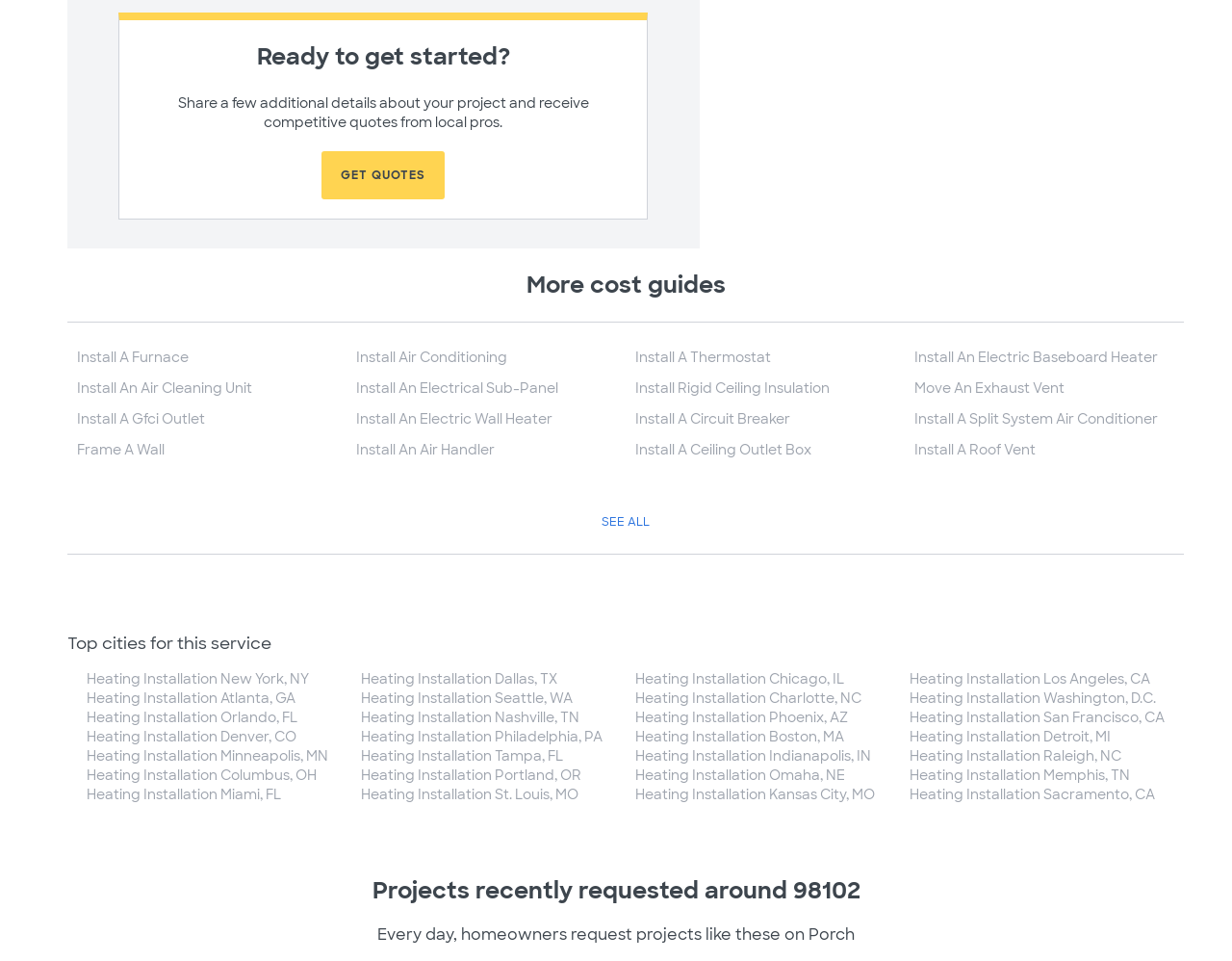Provide the bounding box coordinates for the UI element that is described as: "install an electric wall heater".

[0.289, 0.427, 0.448, 0.445]